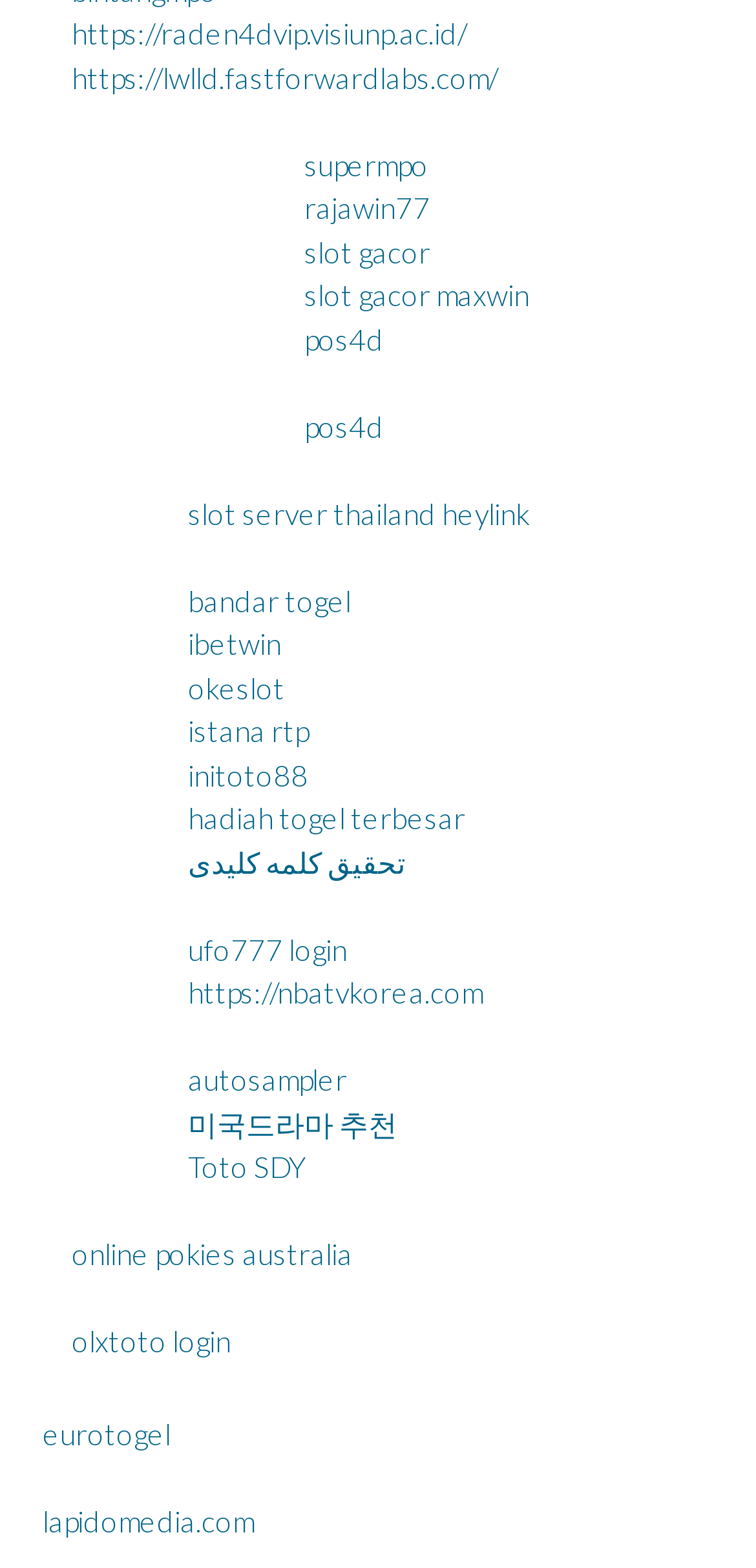Respond with a single word or phrase to the following question:
What is the longest link text on the webpage?

hadiah togel terbesar